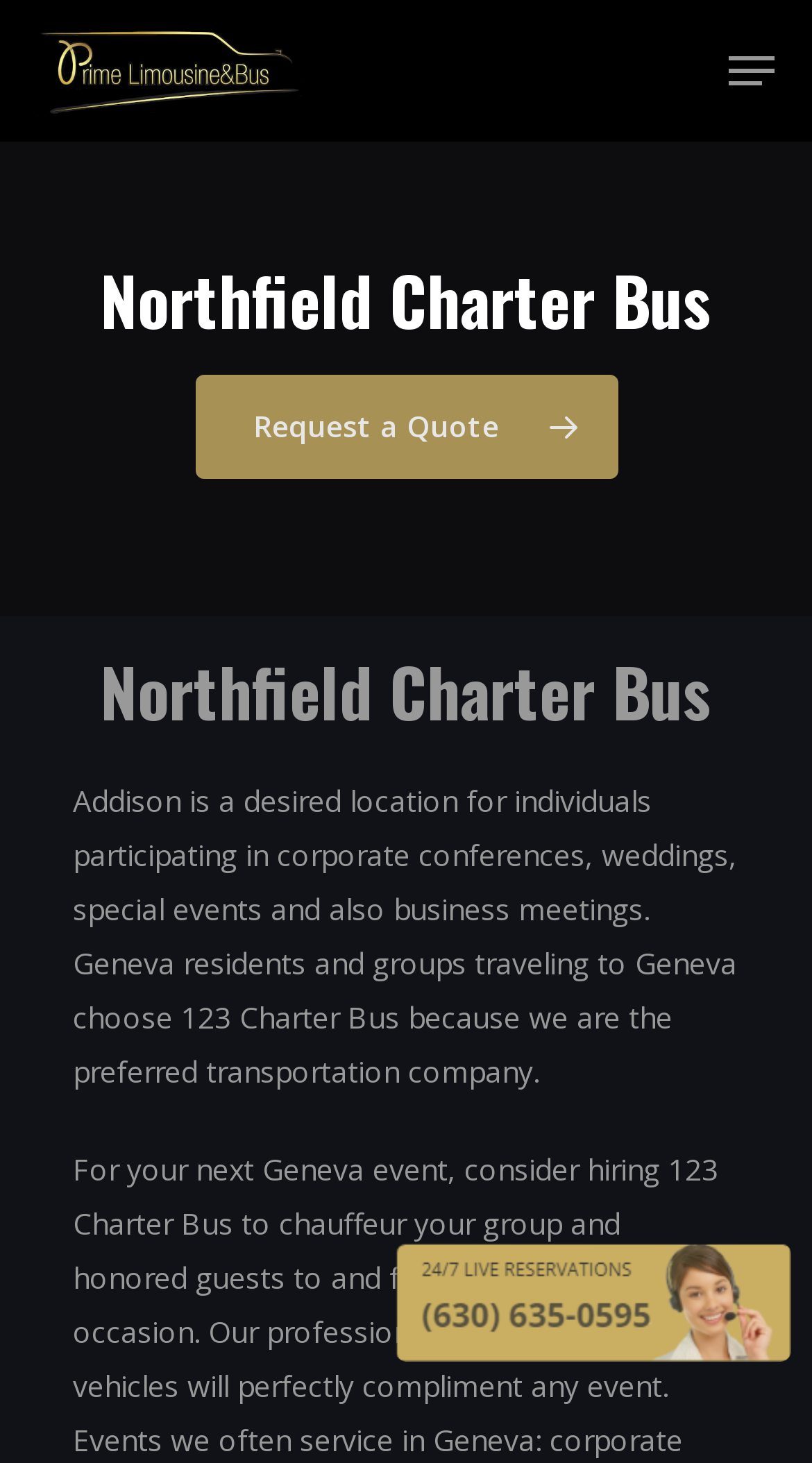Please find and report the bounding box coordinates of the element to click in order to perform the following action: "Read 'The Journey of Understanding Exploring California’s National Parks'". The coordinates should be expressed as four float numbers between 0 and 1, in the format [left, top, right, bottom].

None